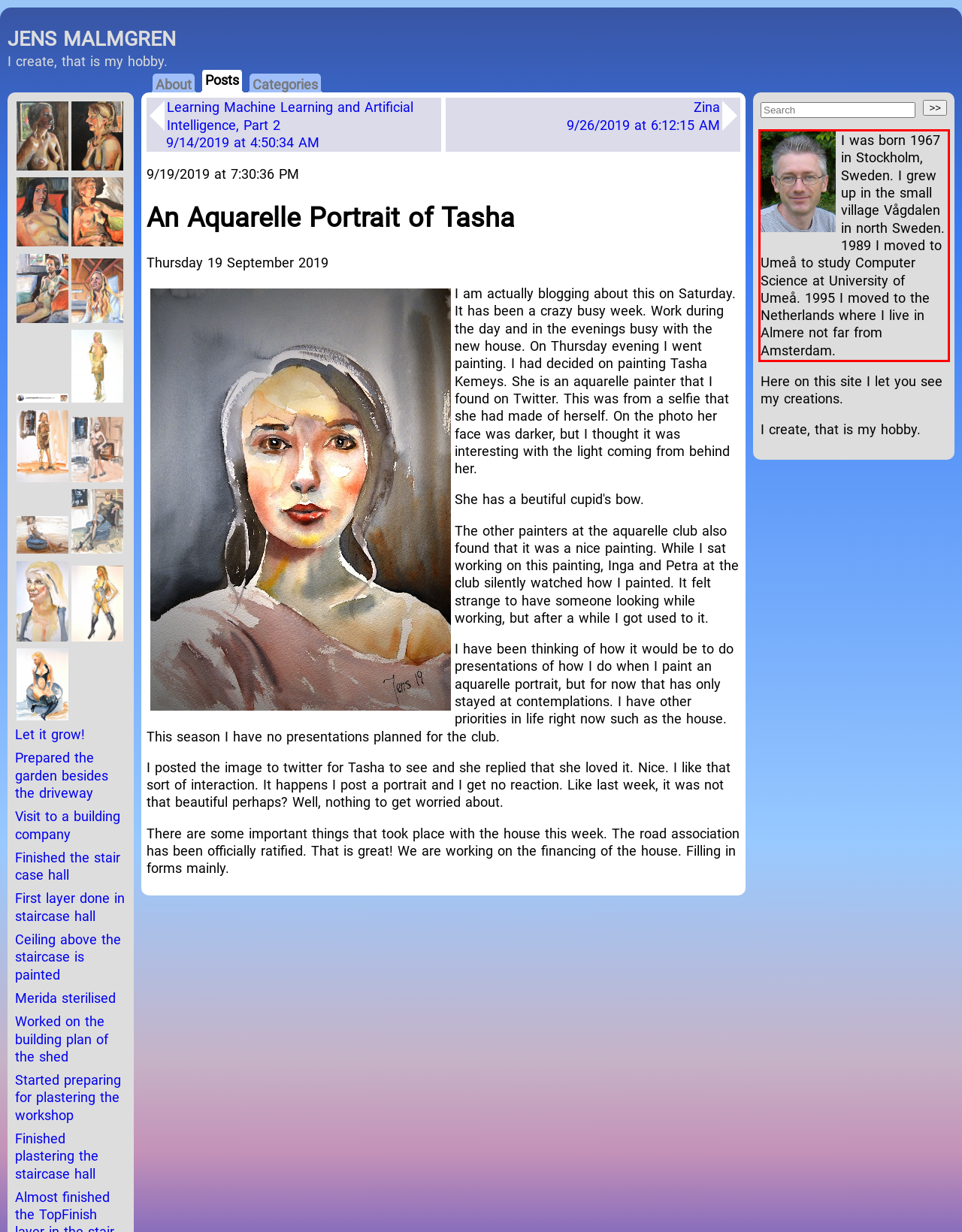Analyze the screenshot of the webpage that features a red bounding box and recognize the text content enclosed within this red bounding box.

I was born 1967 in Stockholm, Sweden. I grew up in the small village Vågdalen in north Sweden. 1989 I moved to Umeå to study Computer Science at University of Umeå. 1995 I moved to the Netherlands where I live in Almere not far from Amsterdam.